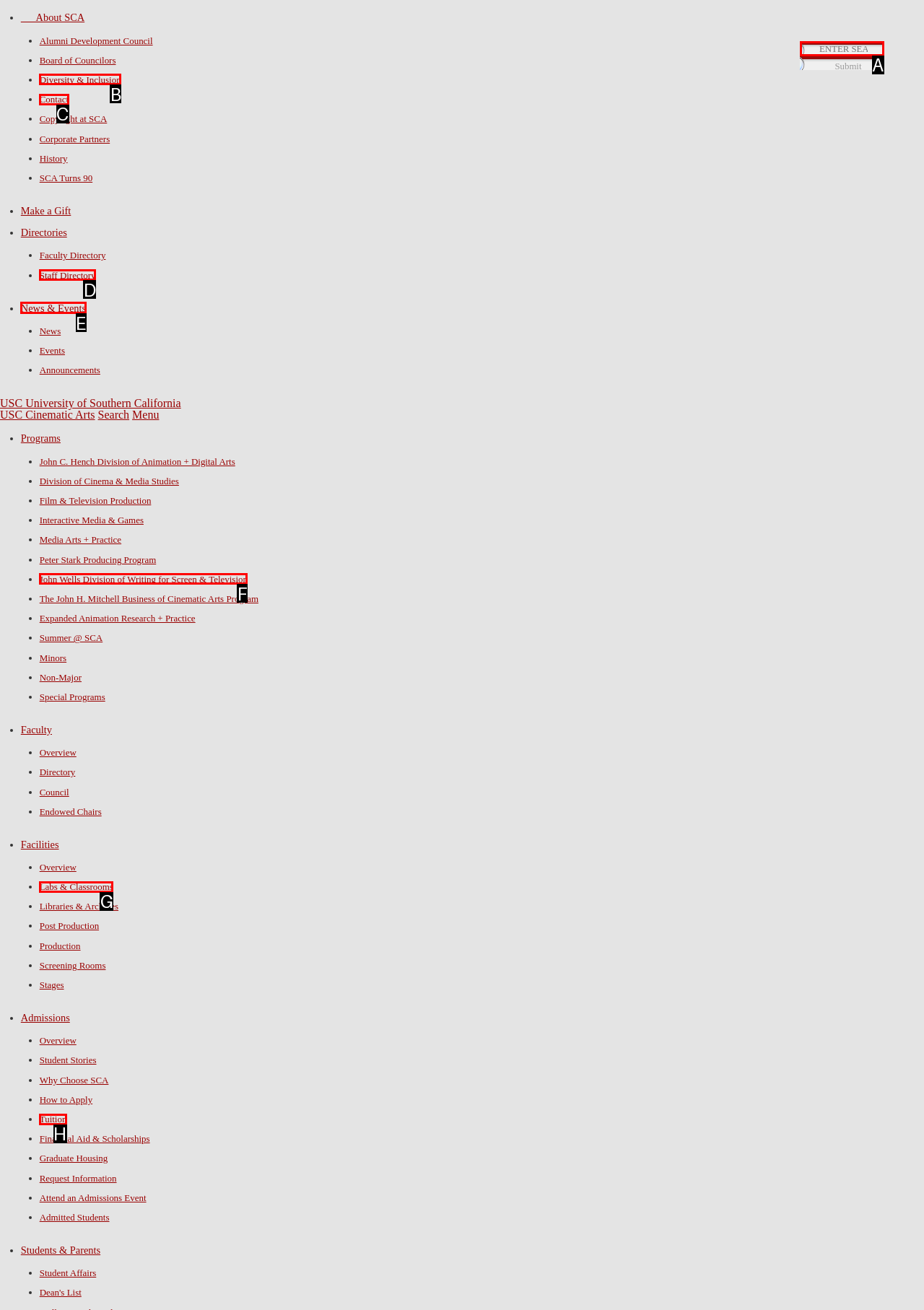Based on the provided element description: name="q" placeholder="ENTER SEARCH TERMS", identify the best matching HTML element. Respond with the corresponding letter from the options shown.

A